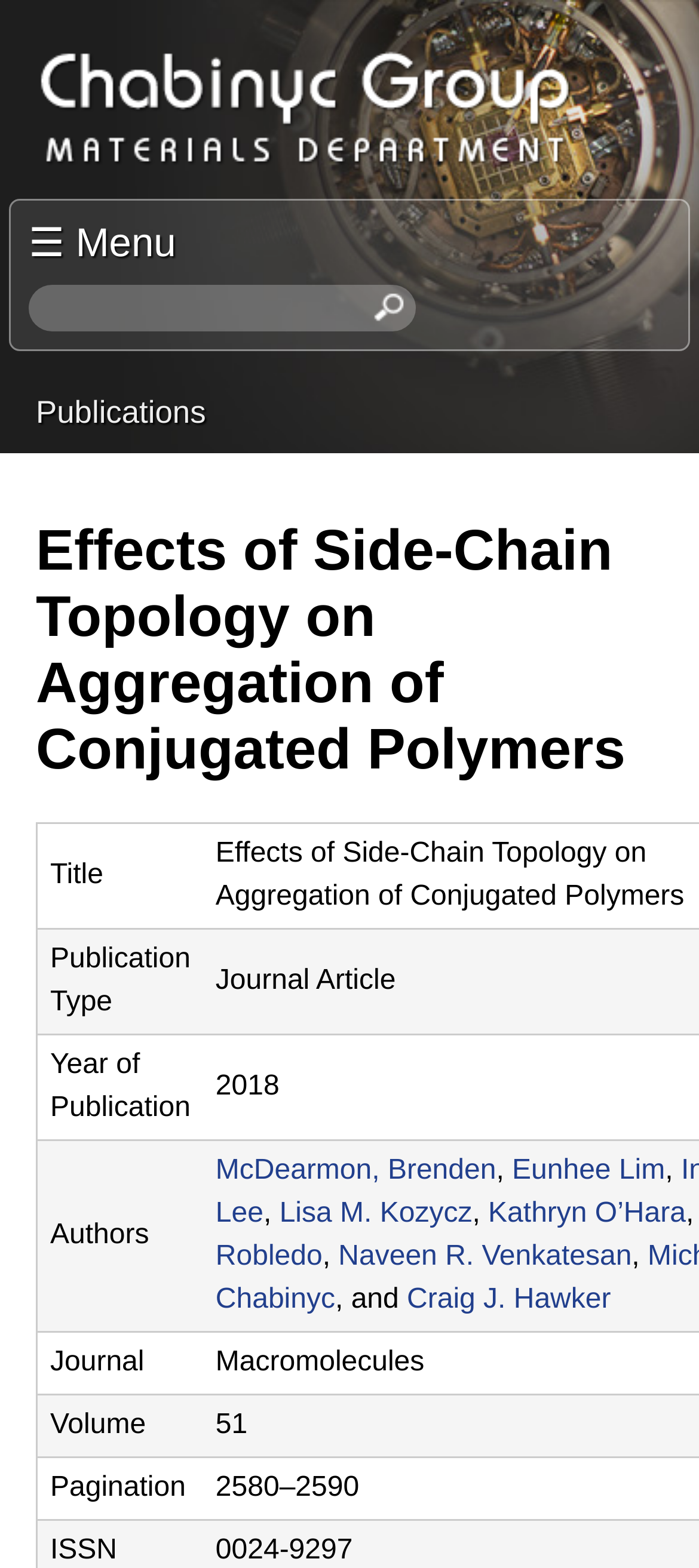Using the information shown in the image, answer the question with as much detail as possible: What is the type of publication?

I looked at the 'Publication Type' gridcell, but it does not provide a specific type of publication, so I cannot determine the type of publication from this webpage.